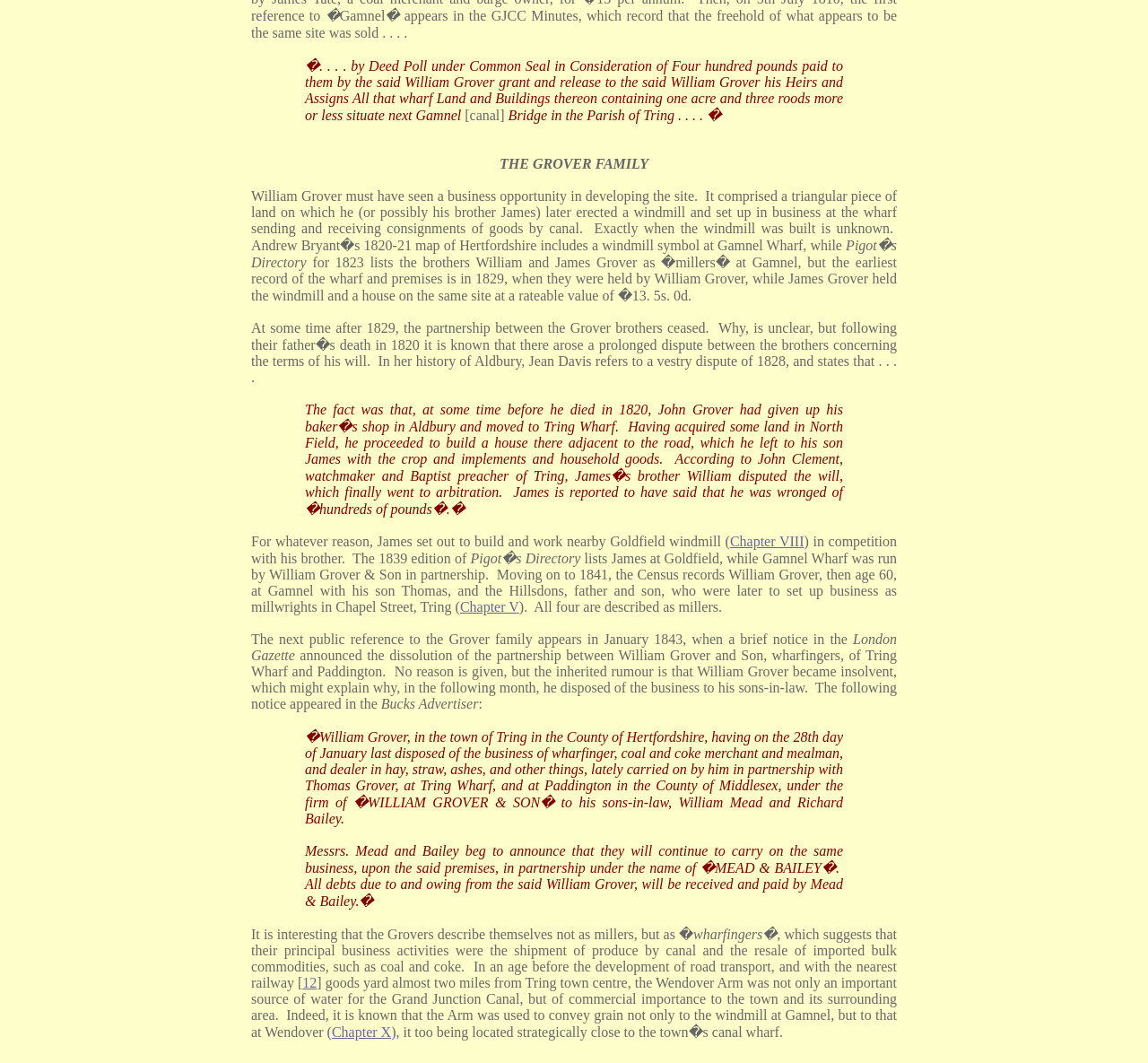Give a one-word or one-phrase response to the question: 
What is the location of the windmill mentioned in the text?

Gamnel Wharf